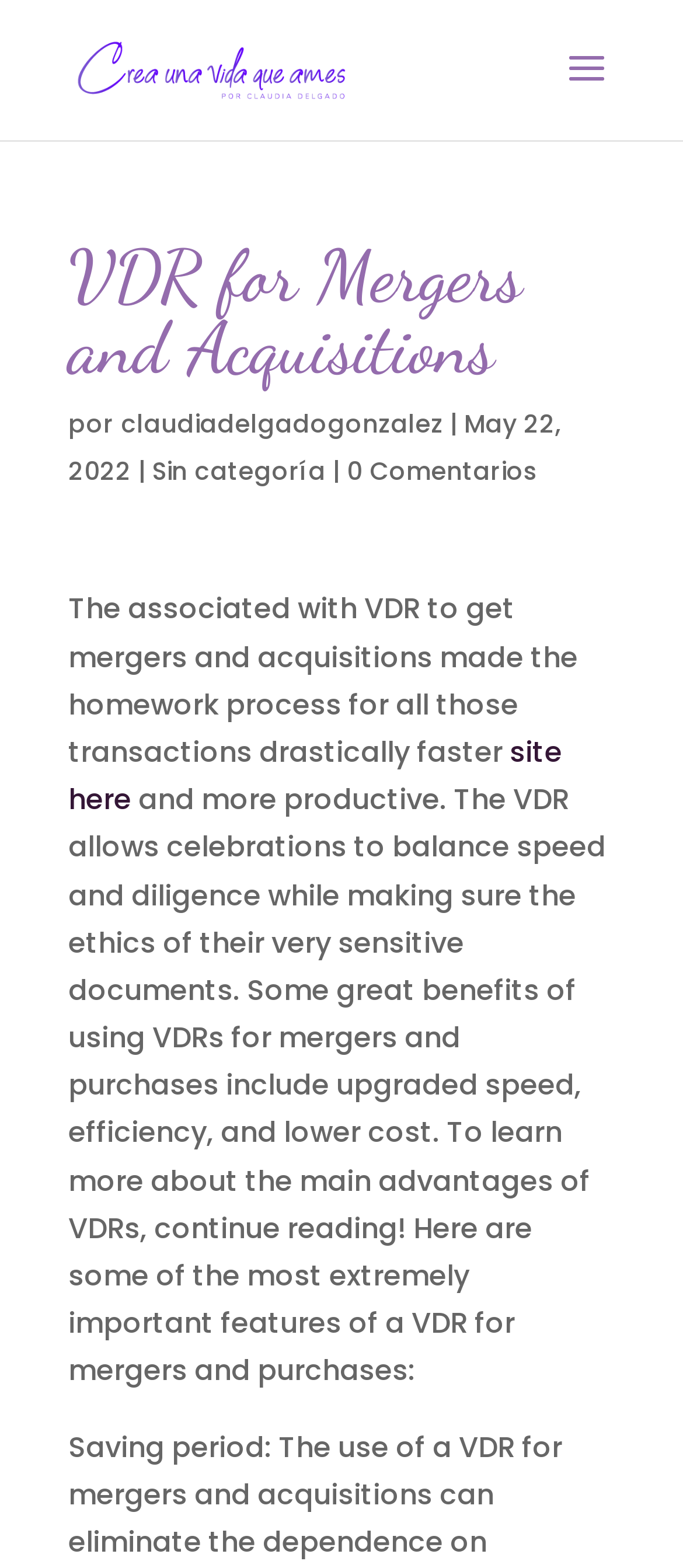What is the category of the article?
Based on the image, respond with a single word or phrase.

Sin categoría